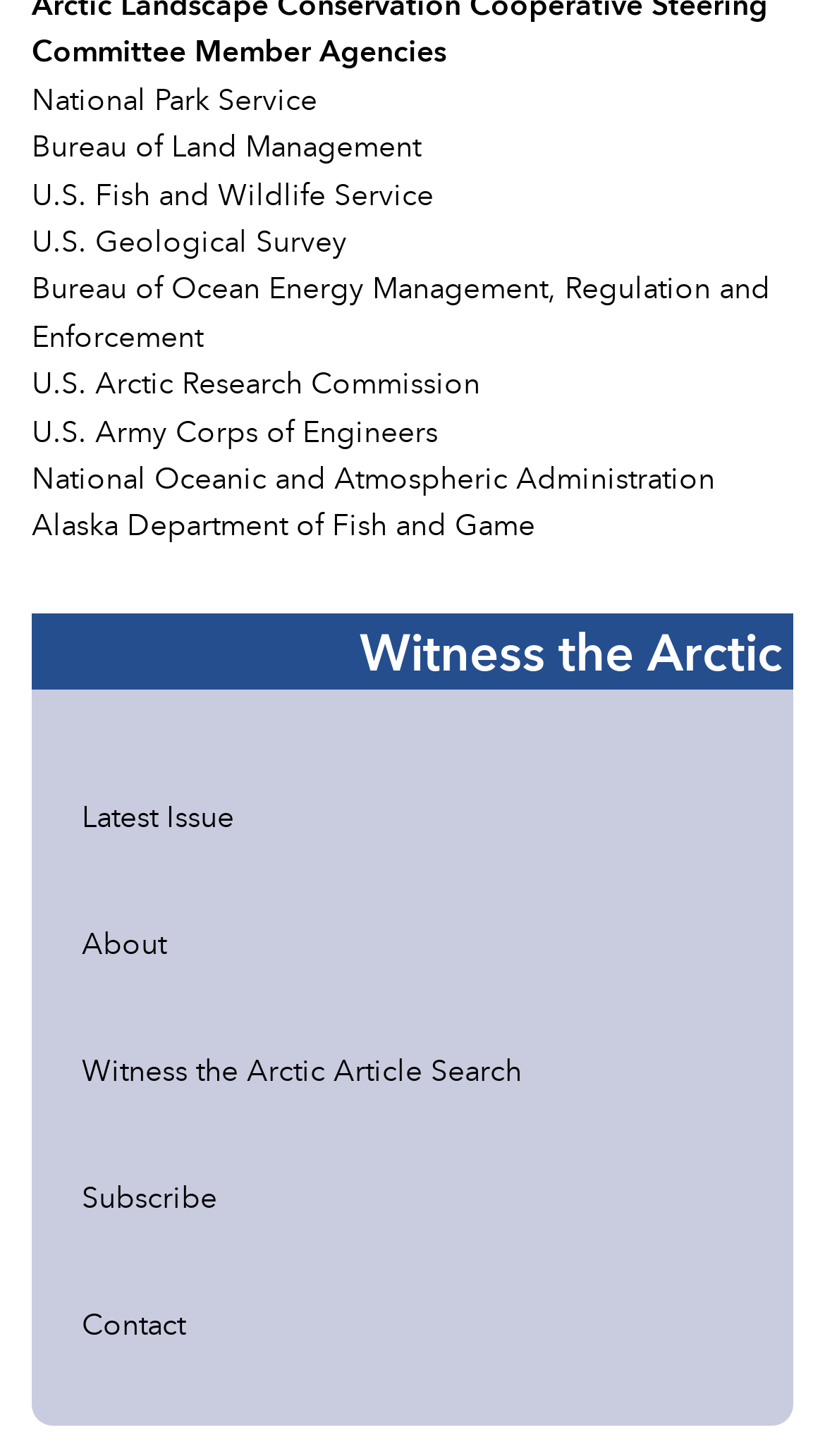Give a short answer using one word or phrase for the question:
How many StaticText elements are there?

9